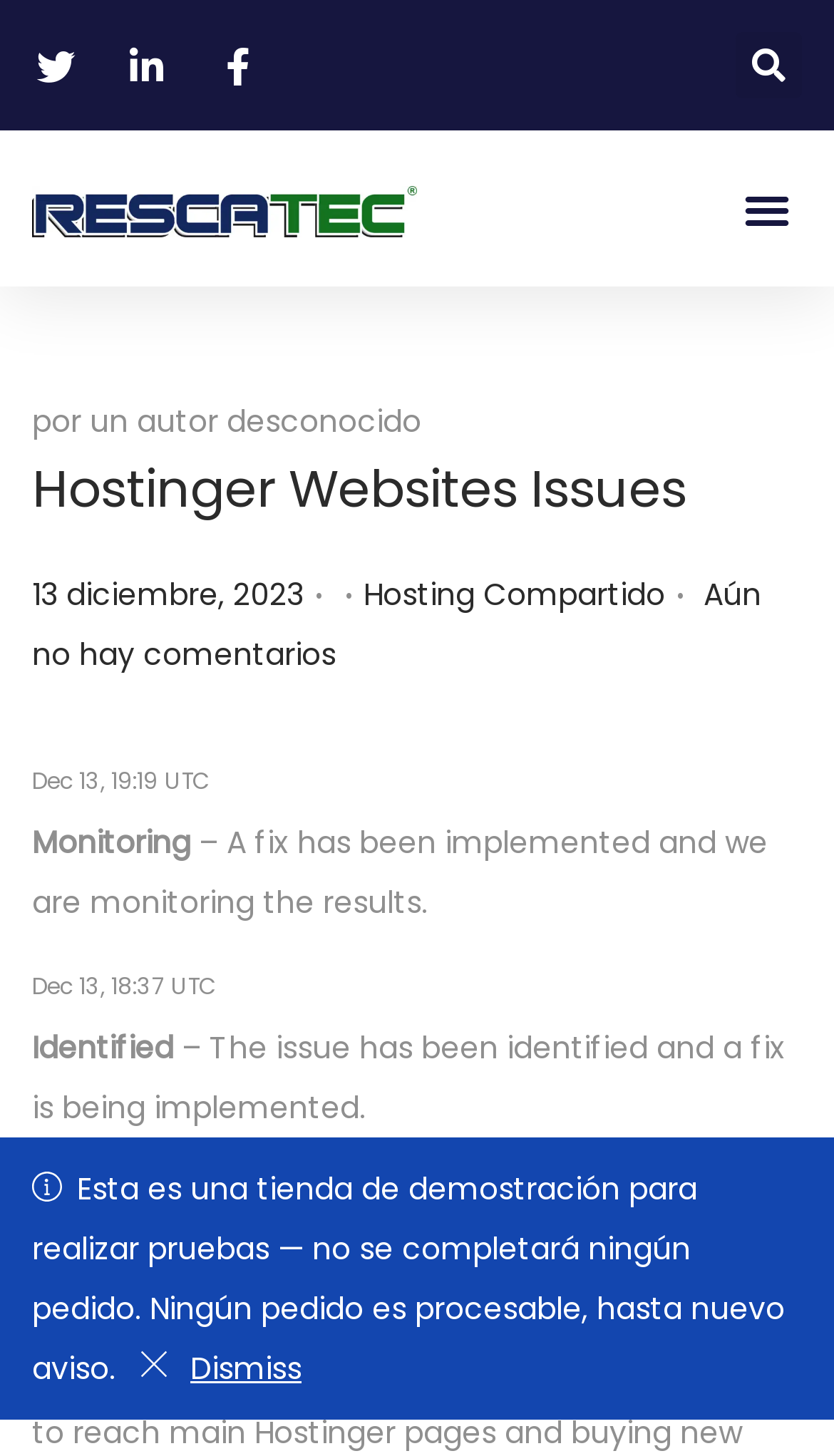Locate the bounding box coordinates of the area that needs to be clicked to fulfill the following instruction: "Go to Hostinger Websites Issues page". The coordinates should be in the format of four float numbers between 0 and 1, namely [left, top, right, bottom].

[0.038, 0.311, 0.823, 0.36]